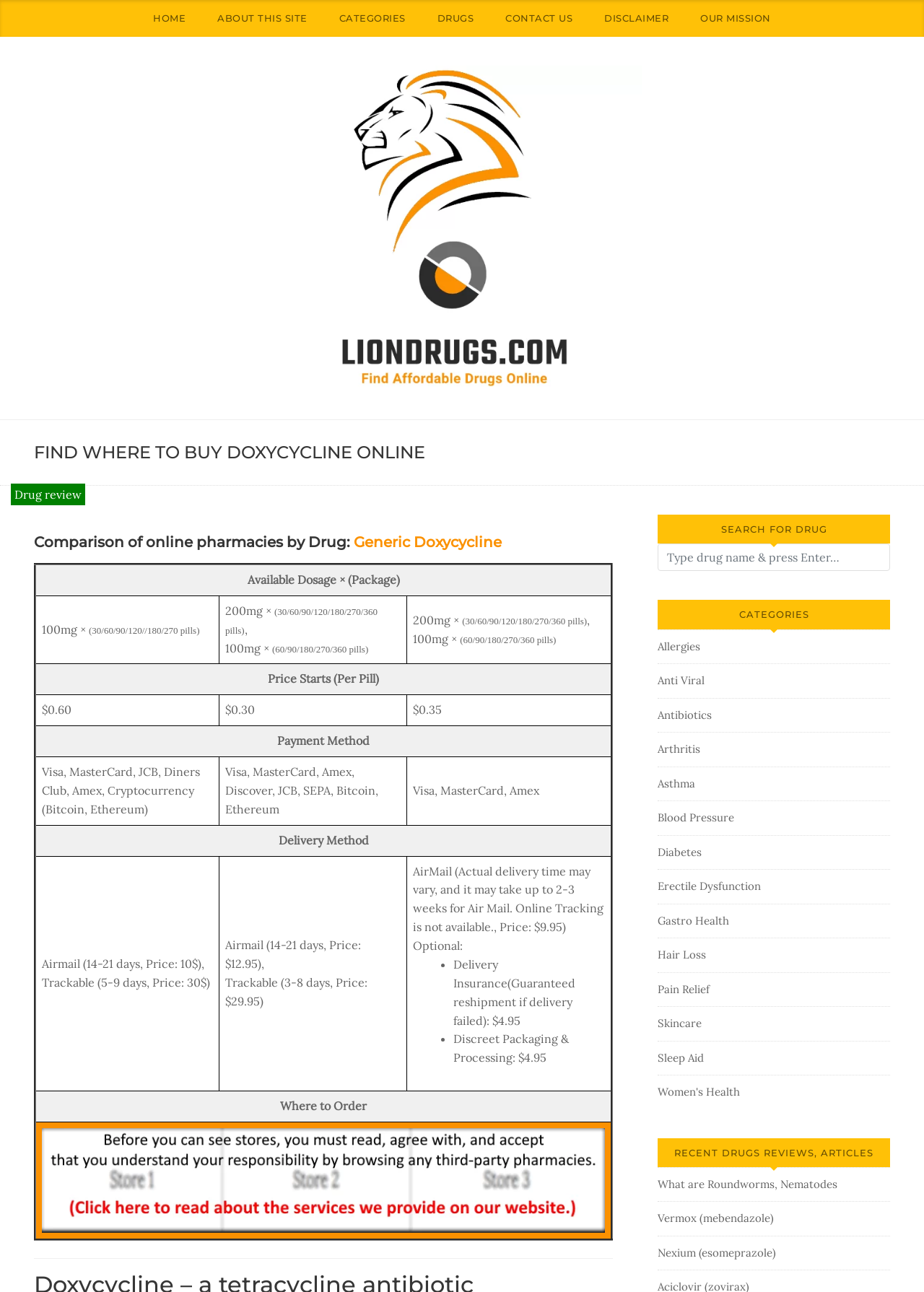Can you specify the bounding box coordinates for the region that should be clicked to fulfill this instruction: "Check our LinkedIn profile".

None